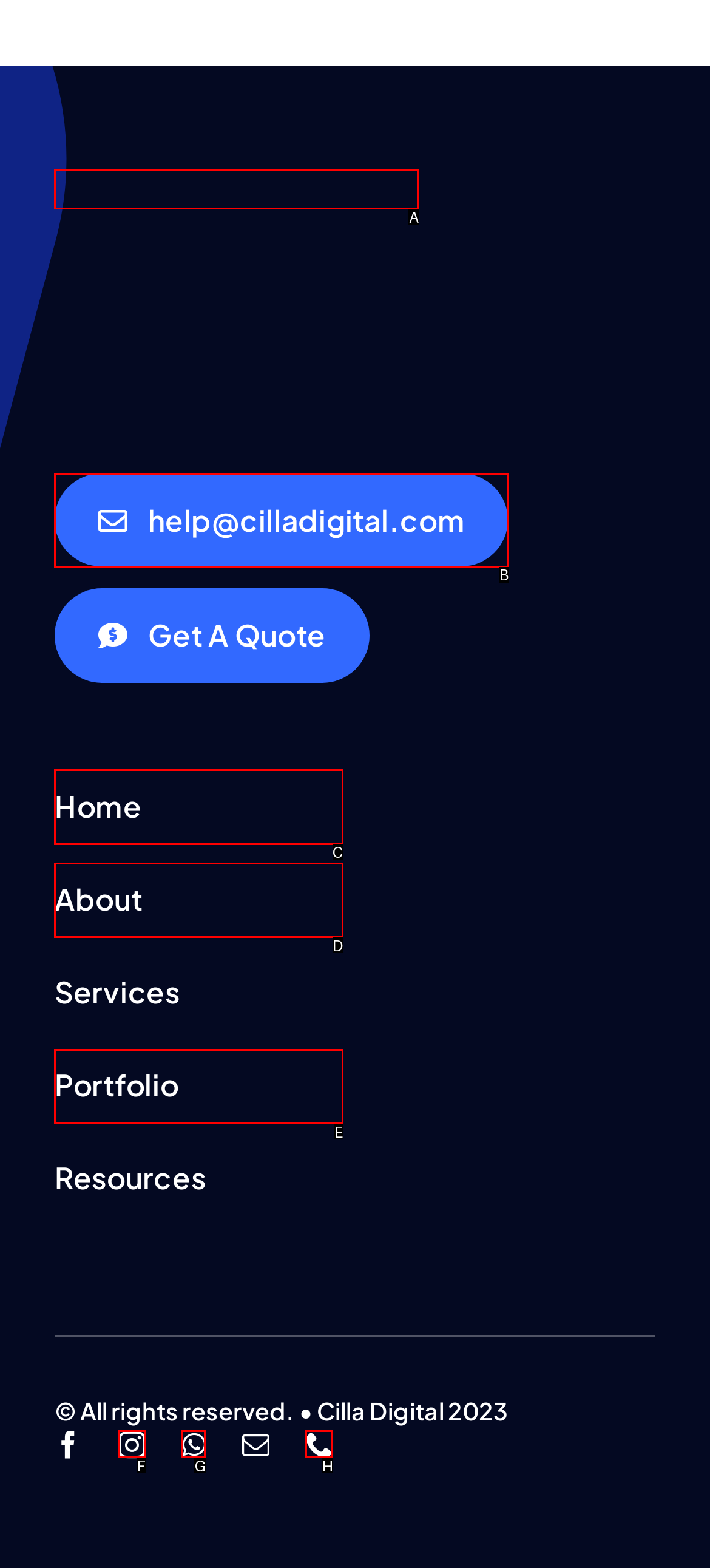Select the option that corresponds to the description: aria-label="whatsapp" title="WhatsApp"
Respond with the letter of the matching choice from the options provided.

G